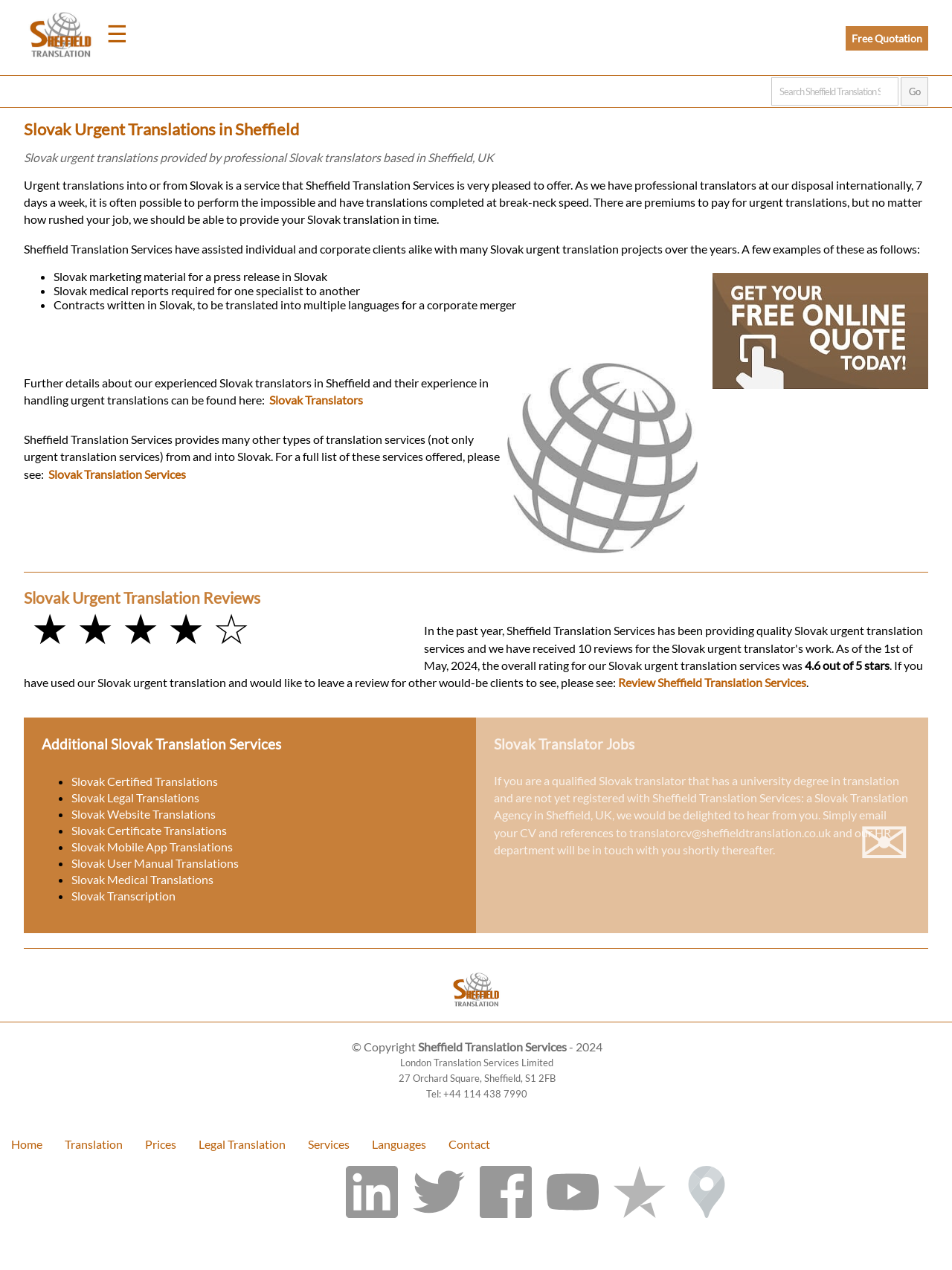Please determine the bounding box coordinates of the element to click in order to execute the following instruction: "Search for something in the search box". The coordinates should be four float numbers between 0 and 1, specified as [left, top, right, bottom].

[0.81, 0.061, 0.944, 0.083]